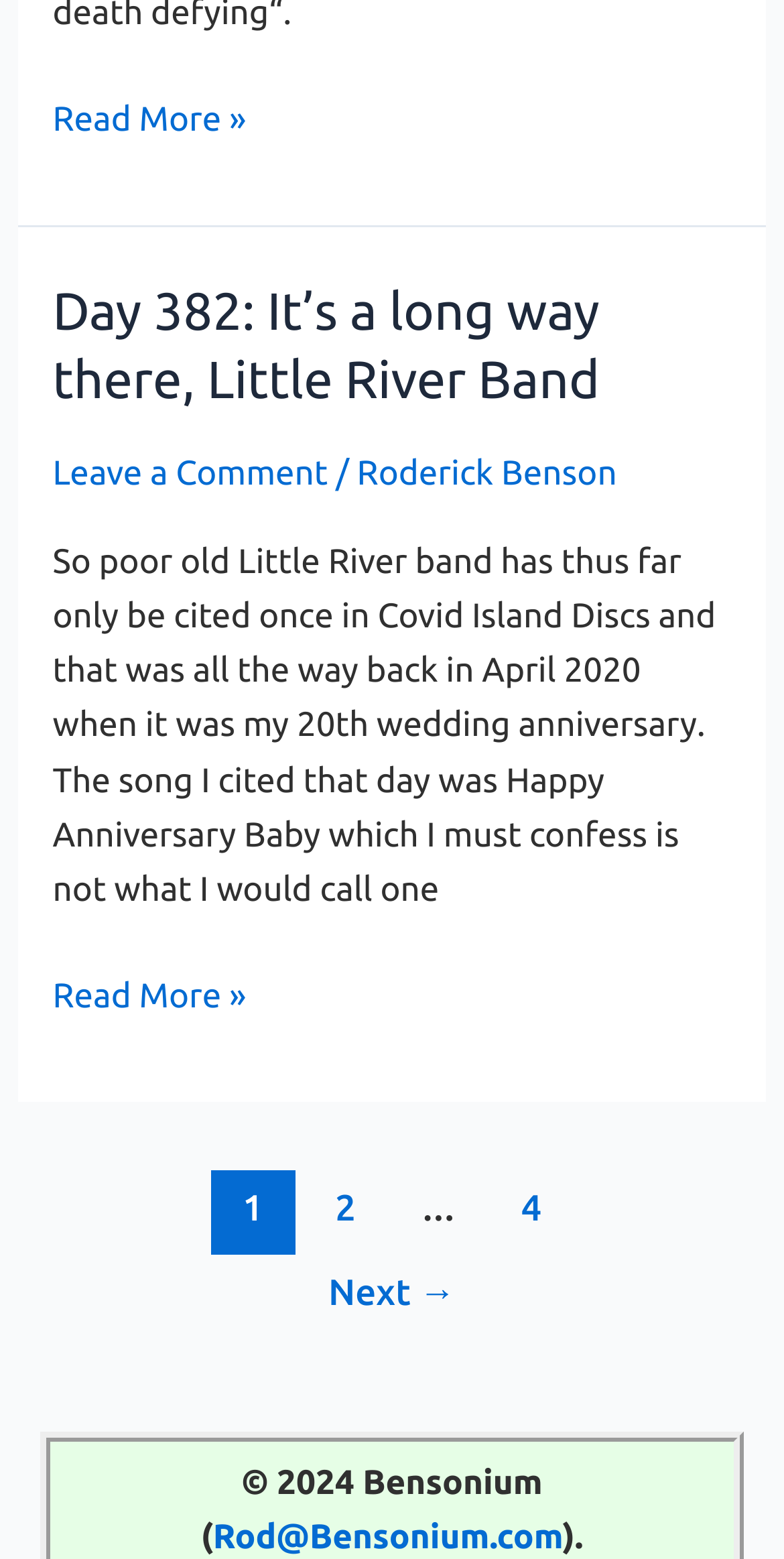Locate the bounding box coordinates of the clickable part needed for the task: "Read more about Day 393".

[0.067, 0.059, 0.314, 0.094]